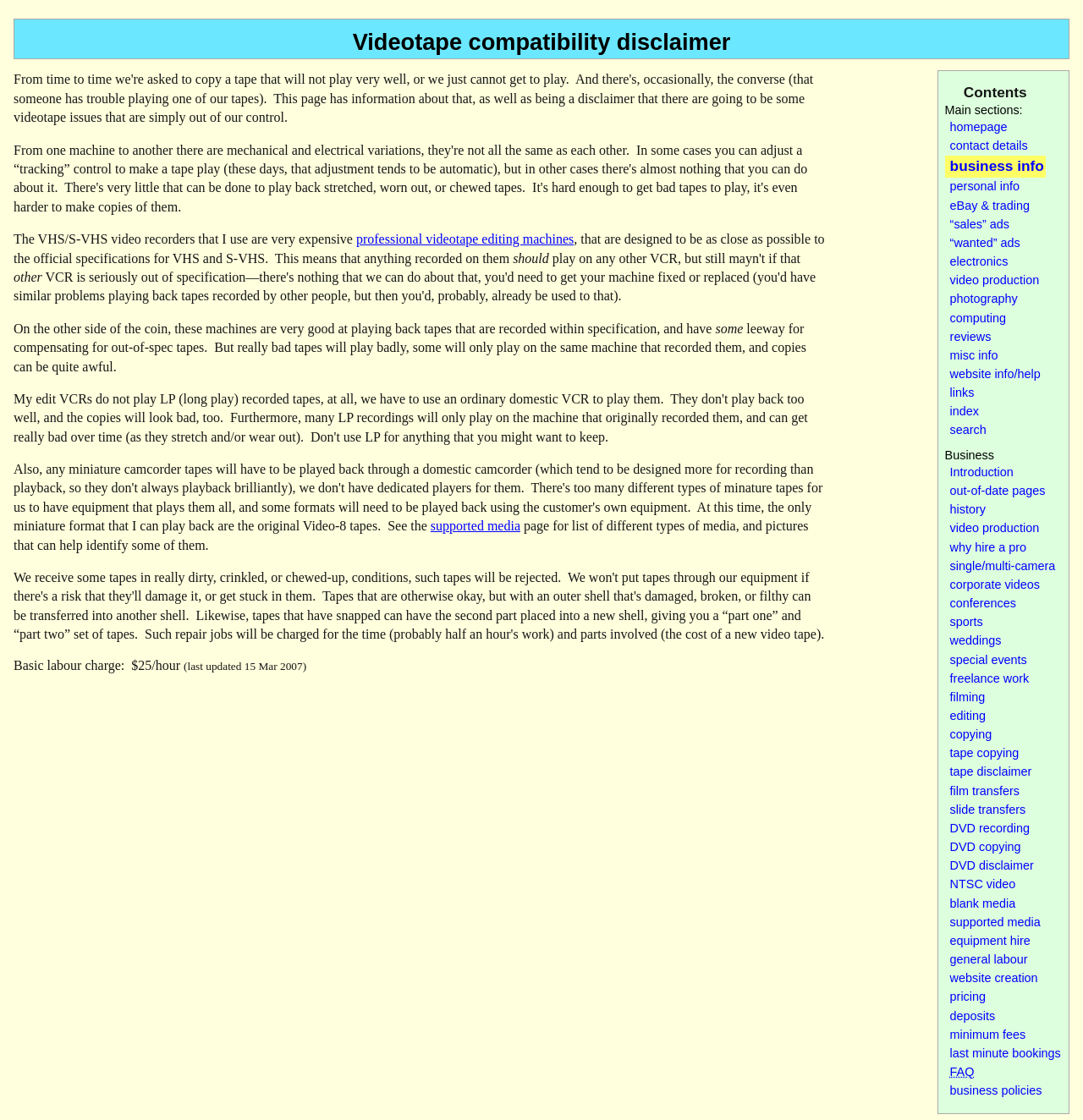Provide the bounding box coordinates for the UI element that is described by this text: "equipment hire". The coordinates should be in the form of four float numbers between 0 and 1: [left, top, right, bottom].

[0.872, 0.832, 0.981, 0.849]